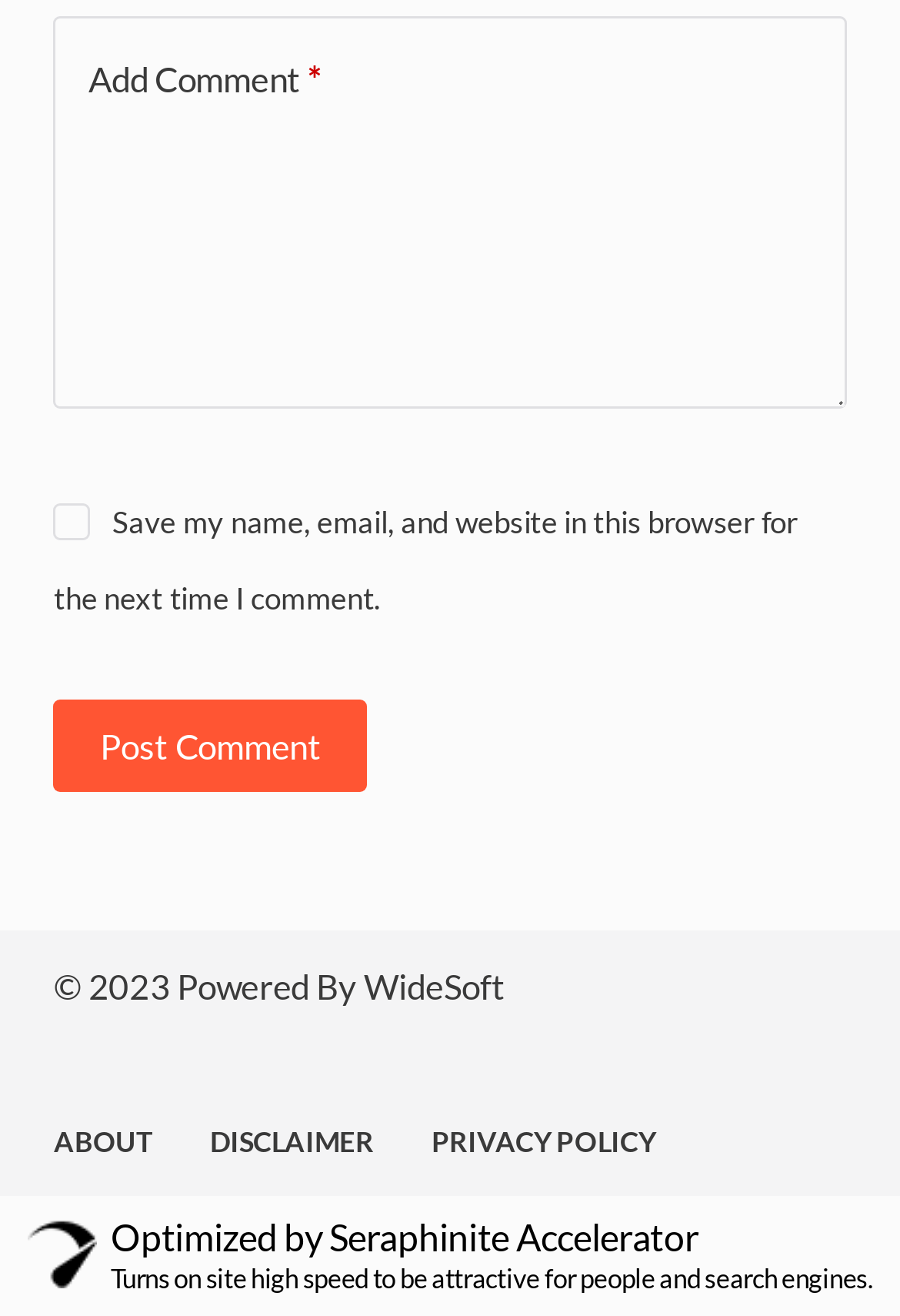Locate the bounding box coordinates of the area that needs to be clicked to fulfill the following instruction: "post a comment". The coordinates should be in the format of four float numbers between 0 and 1, namely [left, top, right, bottom].

[0.06, 0.531, 0.408, 0.602]